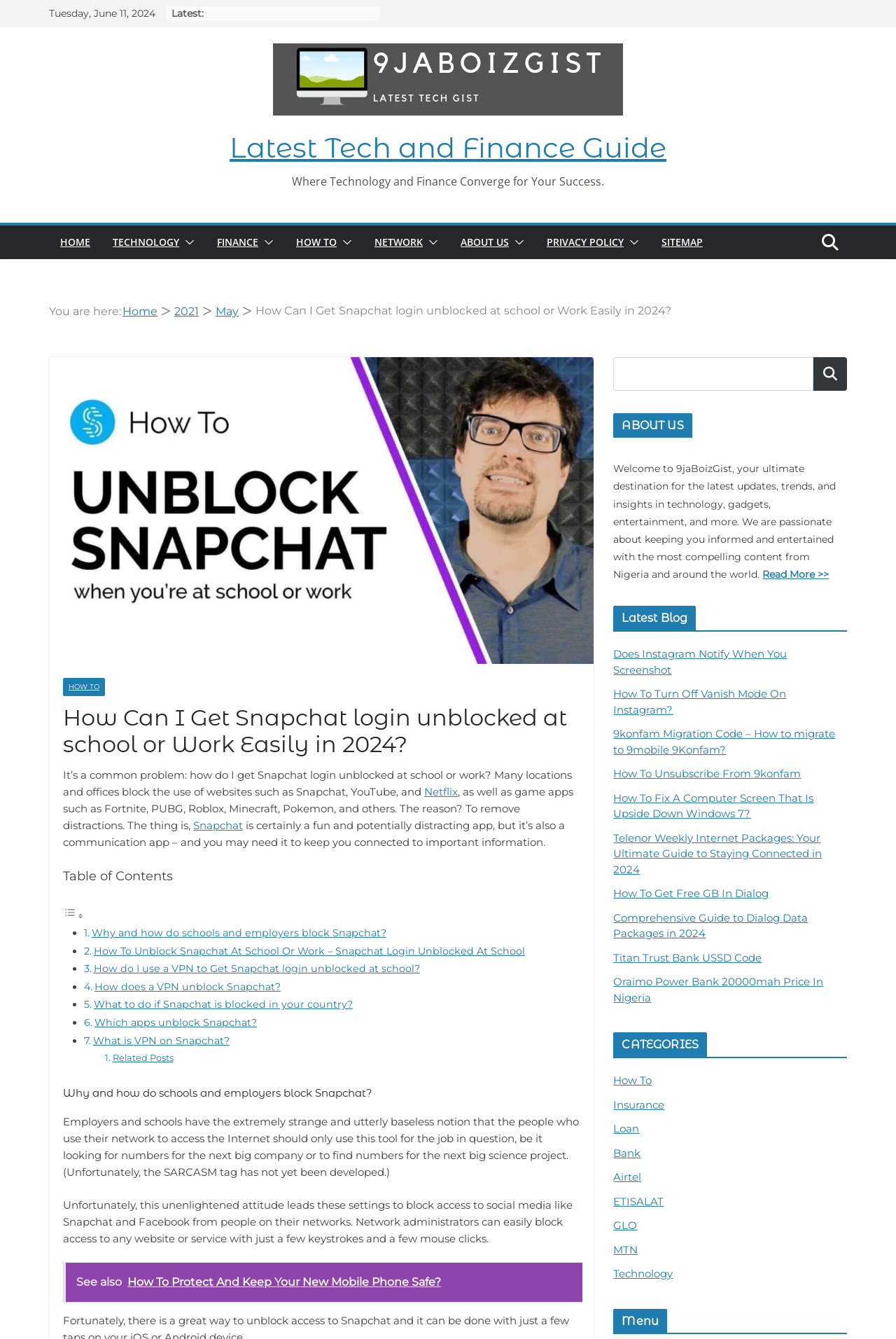Locate the bounding box coordinates of the UI element described by: "parent_node: FINANCE". The bounding box coordinates should consist of four float numbers between 0 and 1, i.e., [left, top, right, bottom].

[0.288, 0.174, 0.305, 0.188]